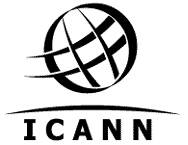Give a one-word or short phrase answer to the question: 
What is the primary function of ICANN?

Coordinate and manage domain name system